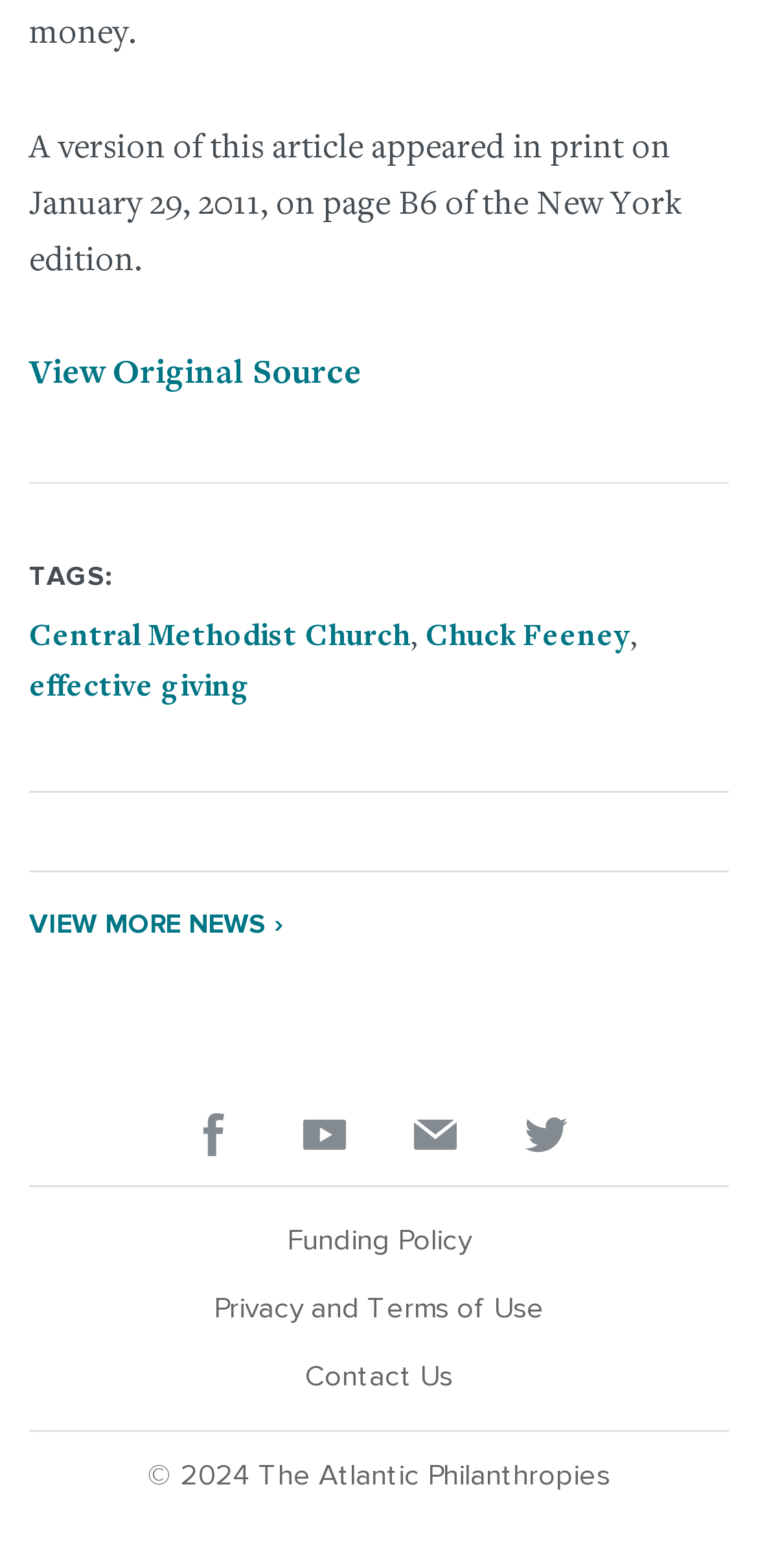Respond with a single word or short phrase to the following question: 
What is the last link in the secondary footer?

Contact Us